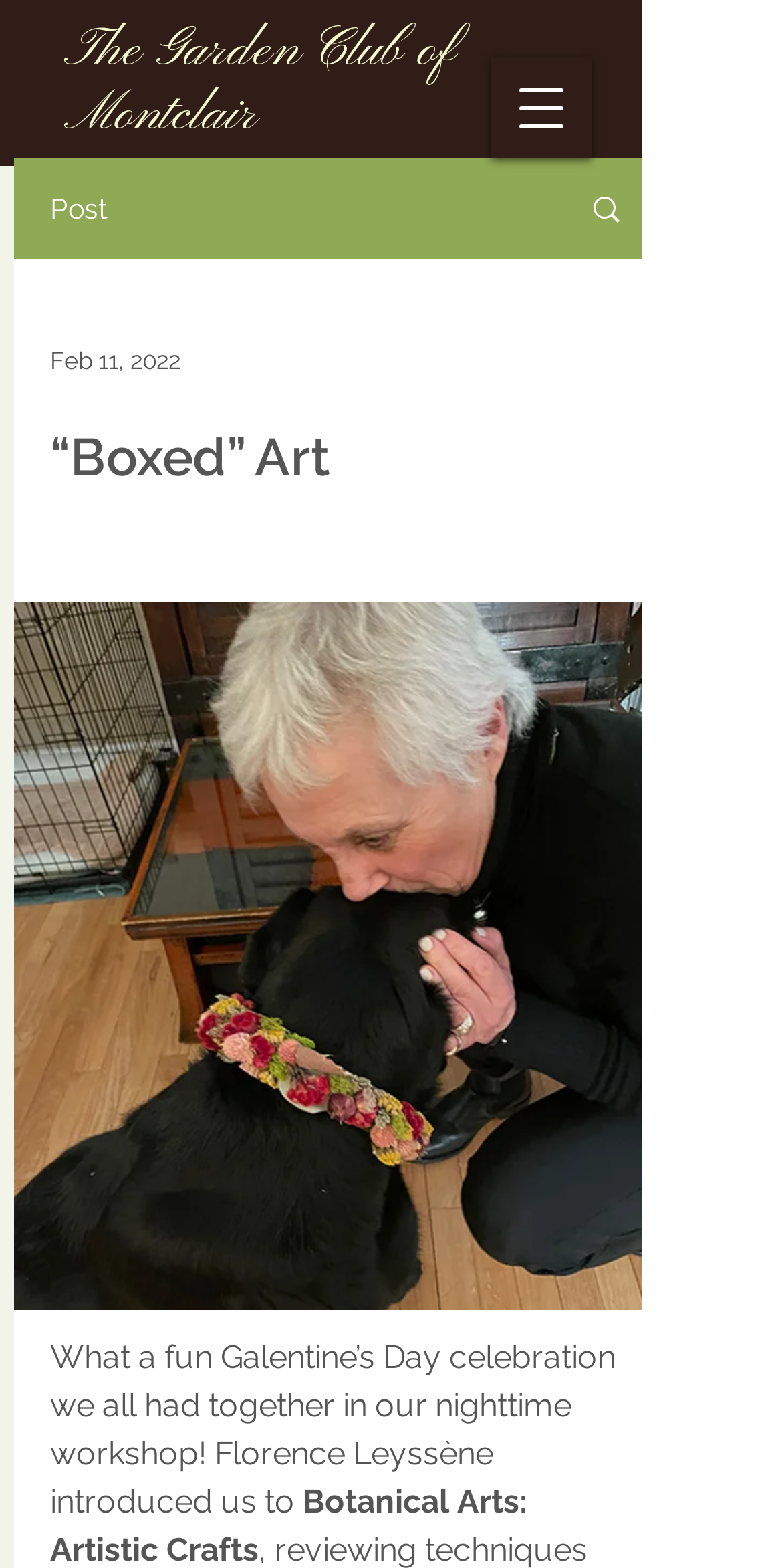Elaborate on the different components and information displayed on the webpage.

The webpage appears to be a blog post or article about a Galentine's Day celebration event. At the top of the page, there is a heading that reads "The Garden Club of Montclair" which is also a clickable link. To the right of this heading, there is a button labeled "Open navigation menu" that, when clicked, opens a dialog box.

Below the heading, there is a section with a post title "“Boxed” Art" which is also a heading. This section contains a brief description of the event, which is a fun Galentine's Day celebration where Florence Leyssène introduced the attendees to Botanical Arts: Artistic Crafts. The description is divided into three paragraphs, with the first paragraph mentioning the celebration, the second paragraph mentioning Florence Leyssène, and the third paragraph mentioning Botanical Arts: Artistic Crafts.

To the left of the post title, there is a link with no text, which contains an image. Below the image, there is a date "Feb 11, 2022" indicating when the post was published. At the bottom of the page, there is a button with no text.

Overall, the webpage has a simple layout with a clear hierarchy of elements, making it easy to navigate and read.